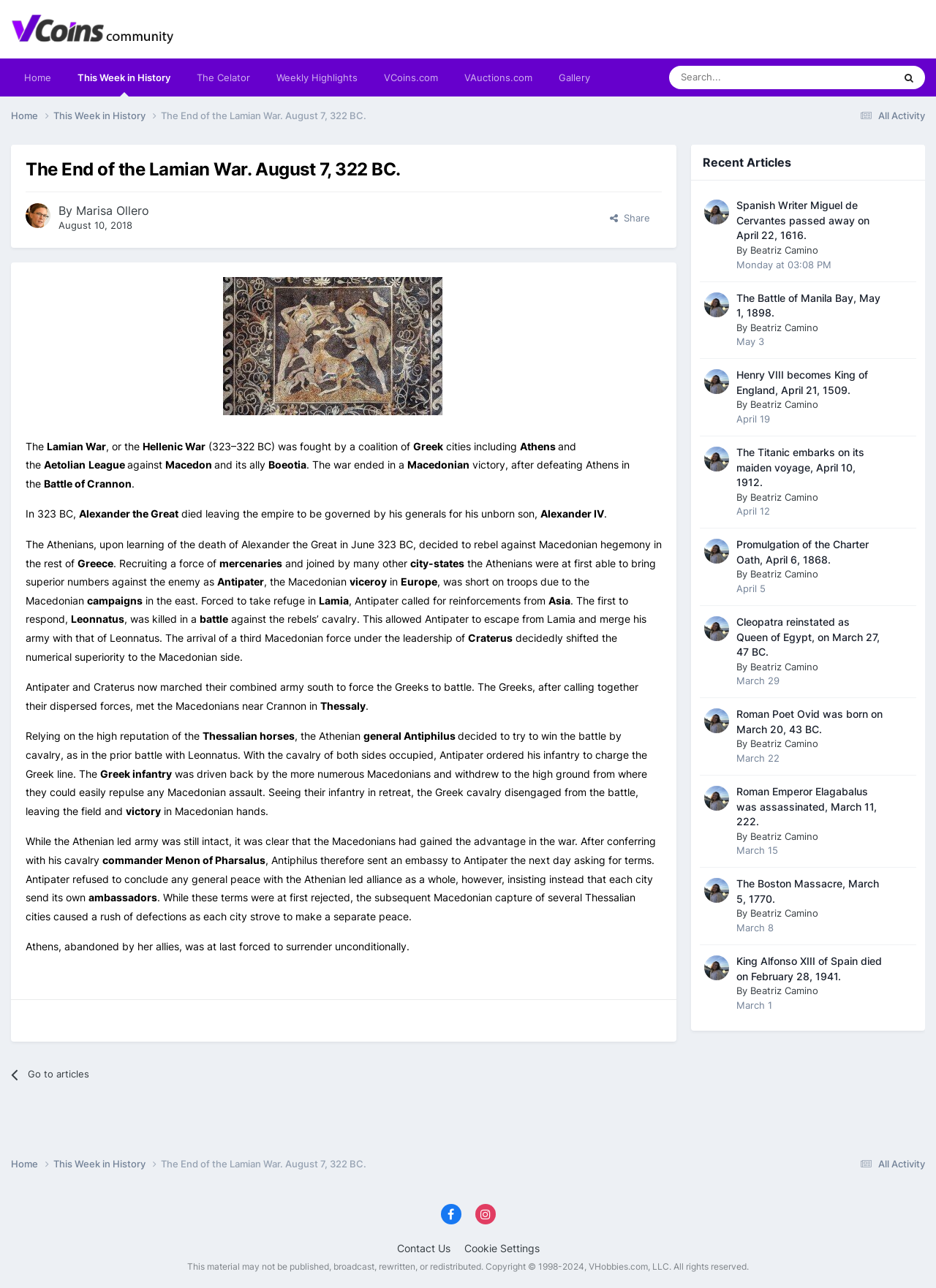Please answer the following question using a single word or phrase: 
Who wrote this article?

Marisa Ollero